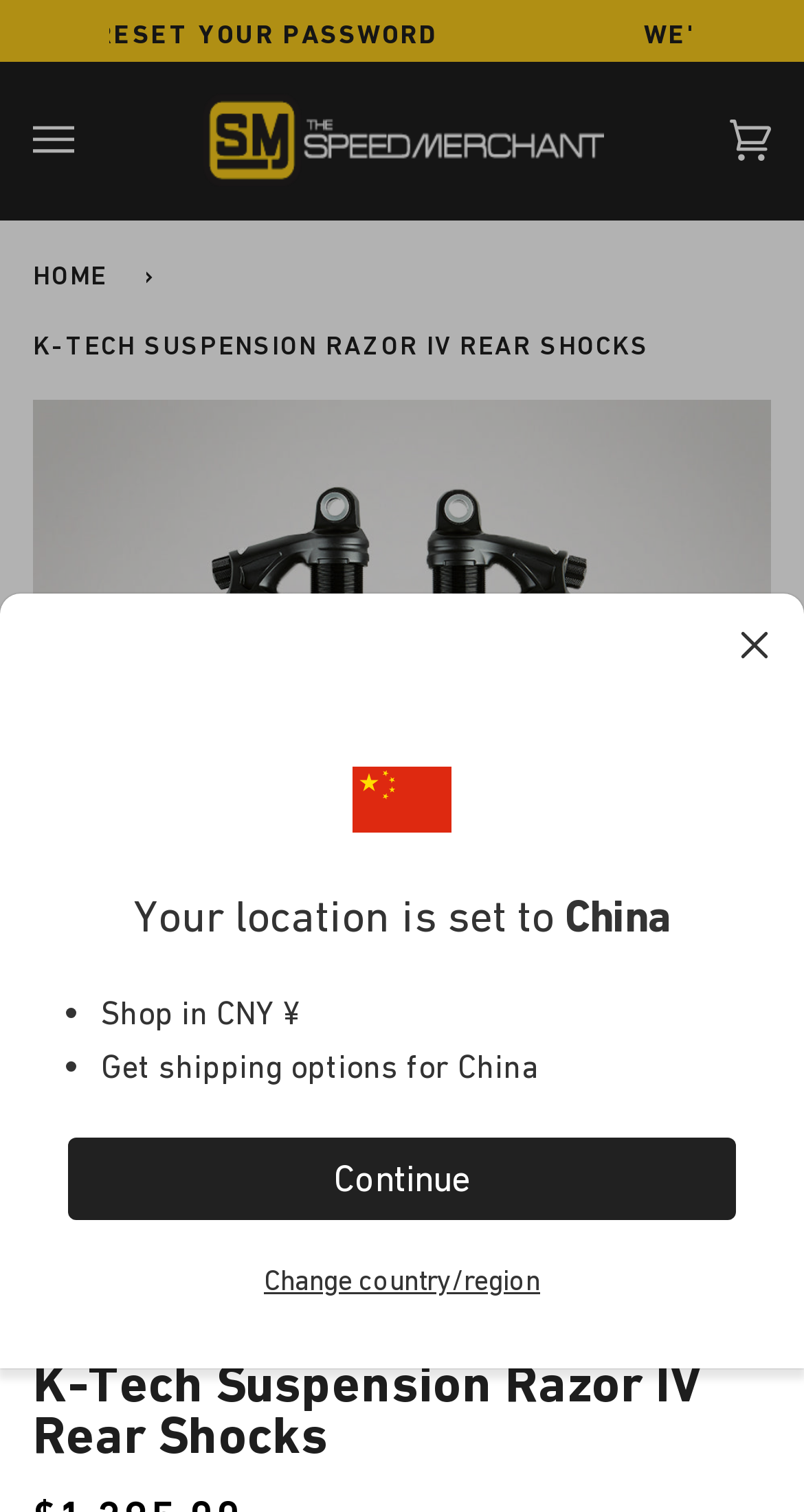What is the current country/region set to?
Refer to the image and give a detailed answer to the question.

I found this information in the notification bar at the top of the page, which says 'Your location is set to China'.